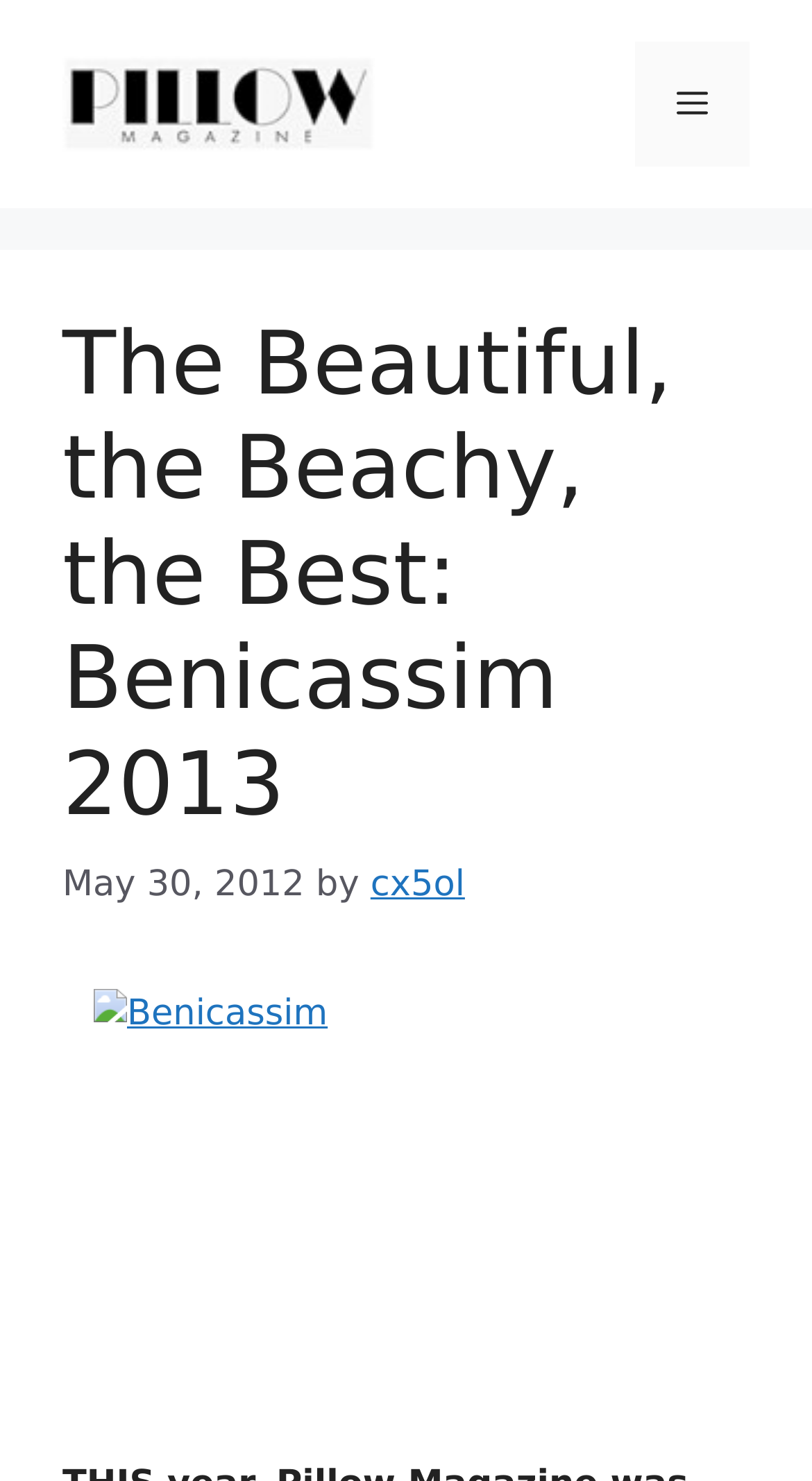Determine the main heading of the webpage and generate its text.

The Beautiful, the Beachy, the Best: Benicassim 2013